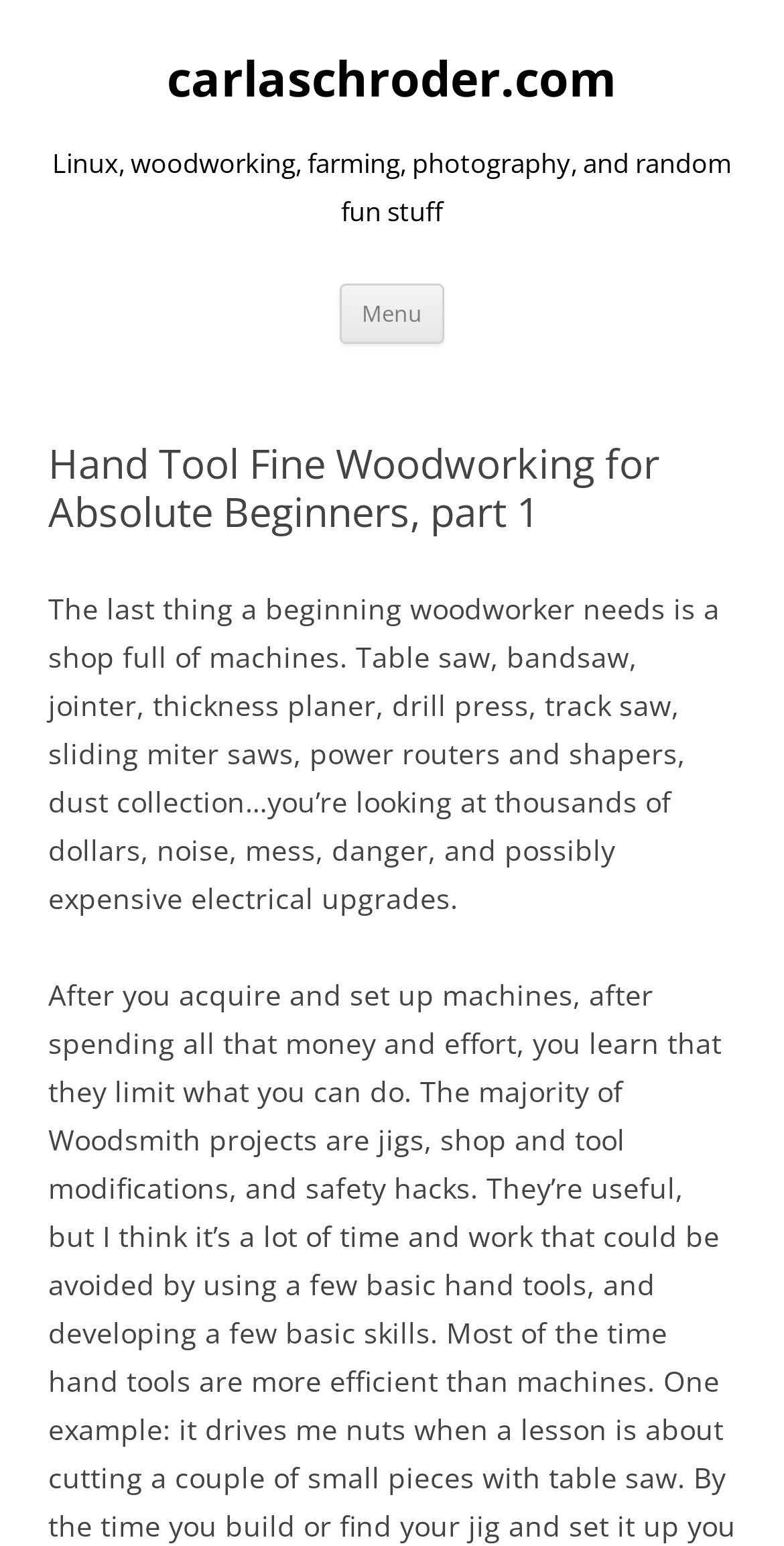Carefully examine the image and provide an in-depth answer to the question: What is the relationship between the link 'carlaschroder.com' and the website?

The link 'carlaschroder.com' is located at the top of the webpage and has a heading element, suggesting that it is the name of the website itself, rather than a link to an external resource.